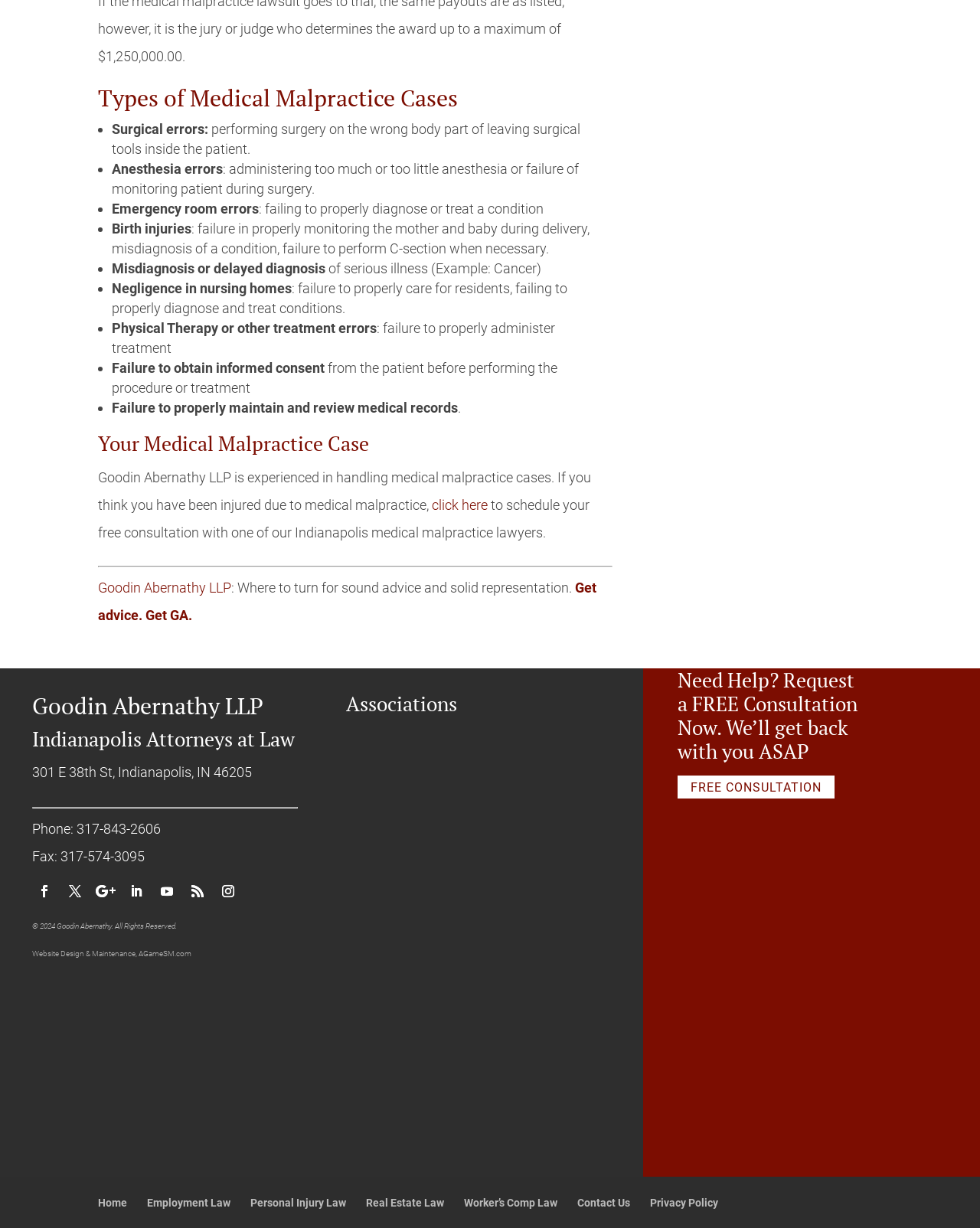Identify the bounding box coordinates of the clickable section necessary to follow the following instruction: "Get advice from Goodin Abernathy LLP". The coordinates should be presented as four float numbers from 0 to 1, i.e., [left, top, right, bottom].

[0.1, 0.472, 0.609, 0.507]